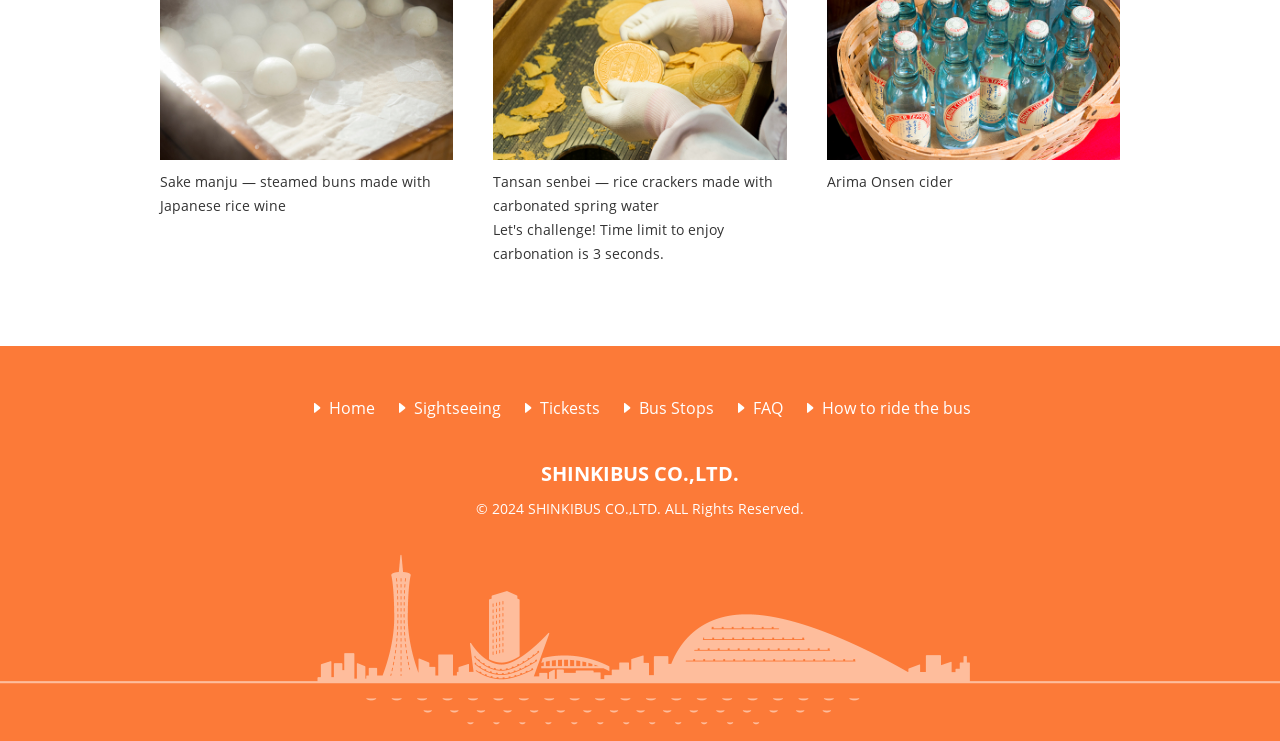Given the element description: "Bus Stops", predict the bounding box coordinates of this UI element. The coordinates must be four float numbers between 0 and 1, given as [left, top, right, bottom].

[0.499, 0.536, 0.557, 0.565]